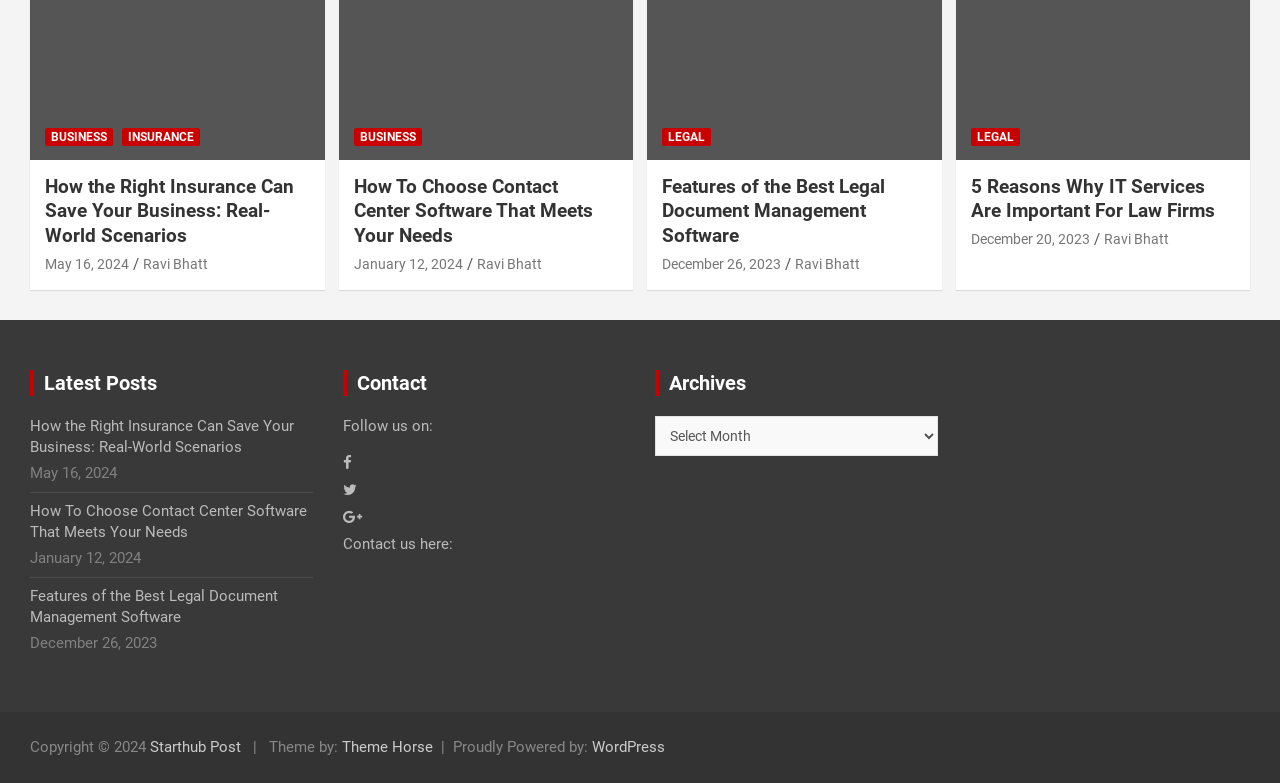Identify the bounding box coordinates for the UI element described as: "Starthub Post". The coordinates should be provided as four floats between 0 and 1: [left, top, right, bottom].

[0.117, 0.942, 0.188, 0.965]